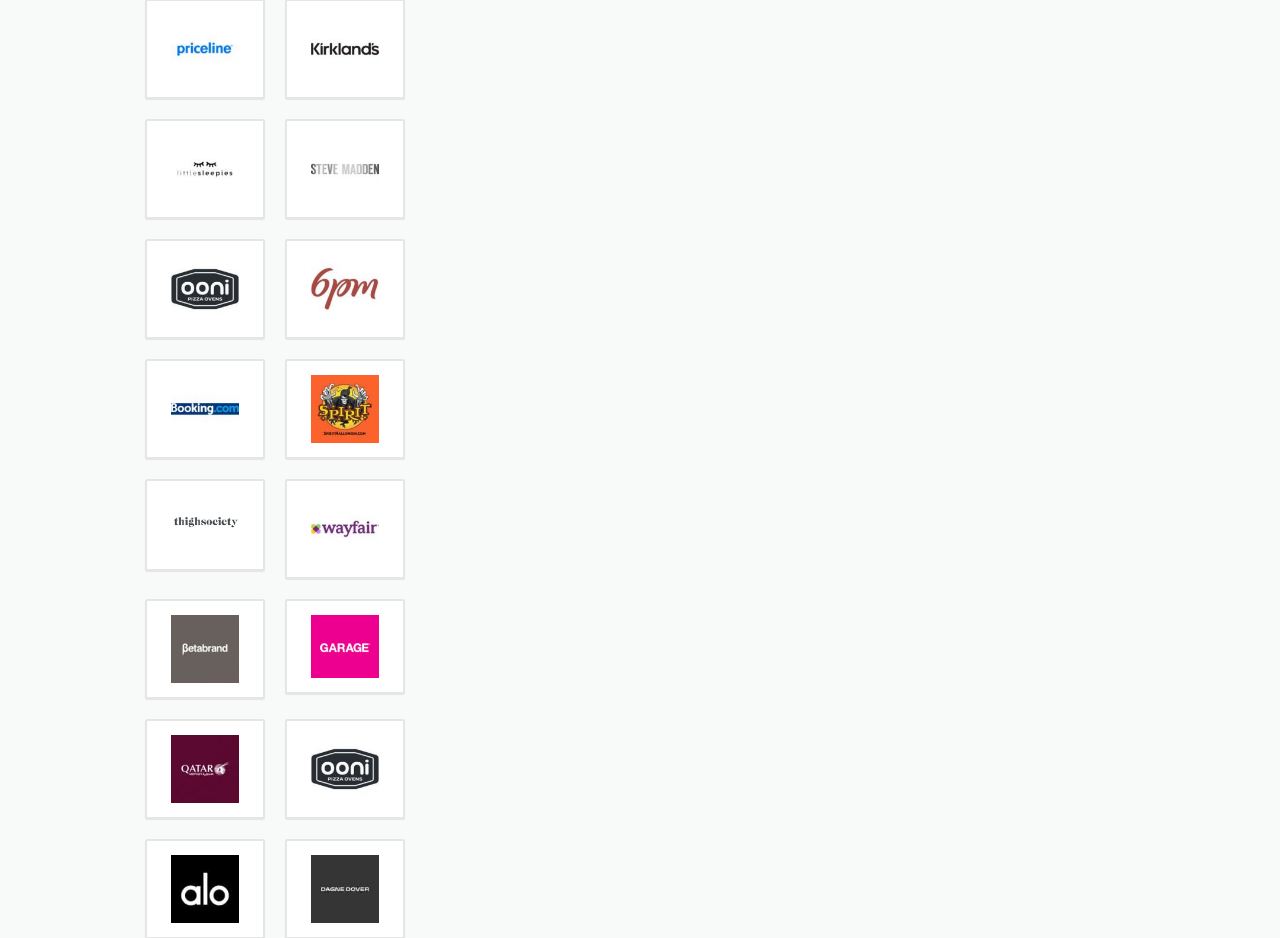Identify the bounding box coordinates of the element to click to follow this instruction: 'Browse Alo Yoga Coupons'. Ensure the coordinates are four float values between 0 and 1, provided as [left, top, right, bottom].

[0.13, 0.907, 0.19, 0.988]